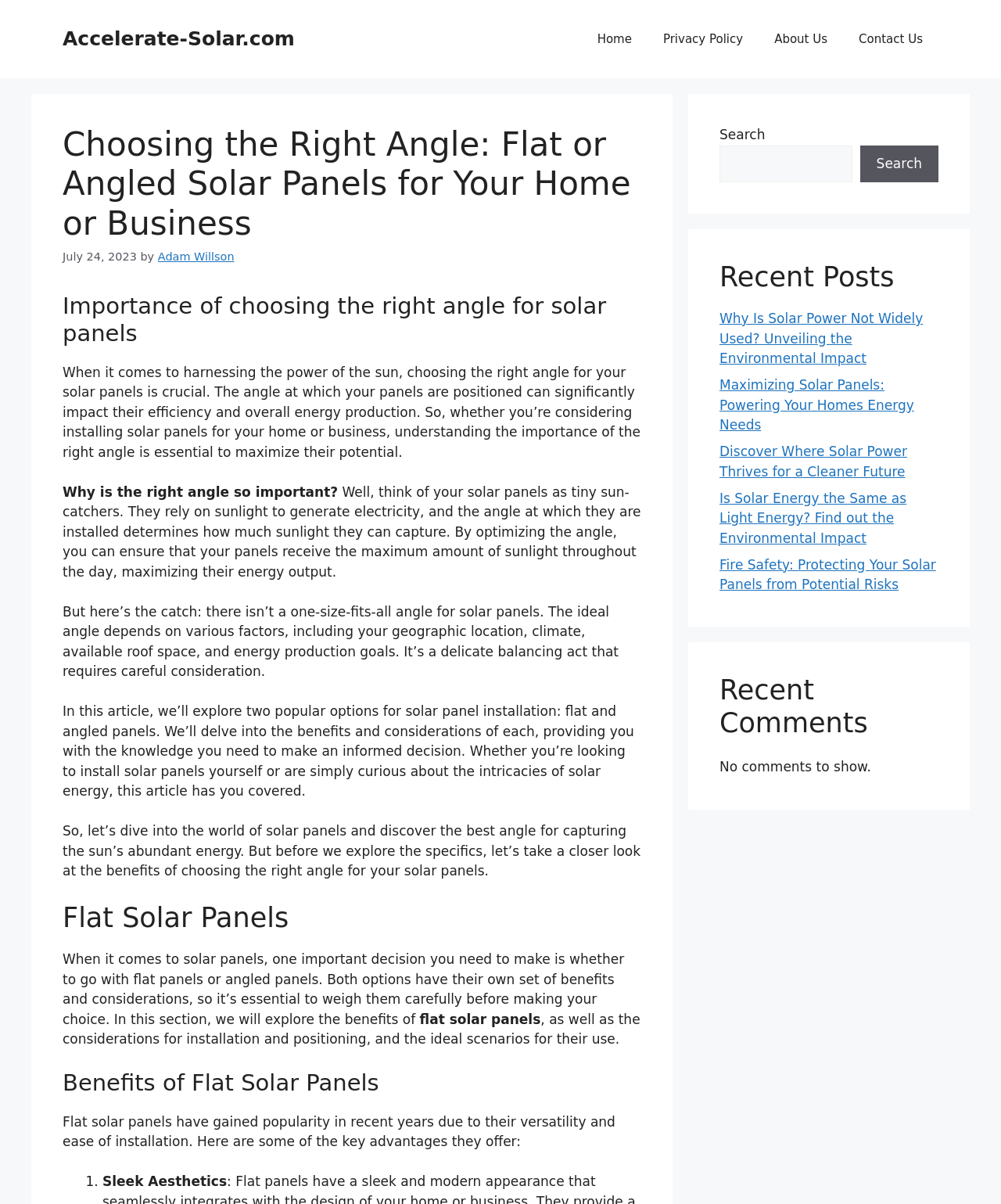Please specify the bounding box coordinates of the clickable region necessary for completing the following instruction: "Read the 'Recent Posts'". The coordinates must consist of four float numbers between 0 and 1, i.e., [left, top, right, bottom].

[0.719, 0.216, 0.938, 0.244]